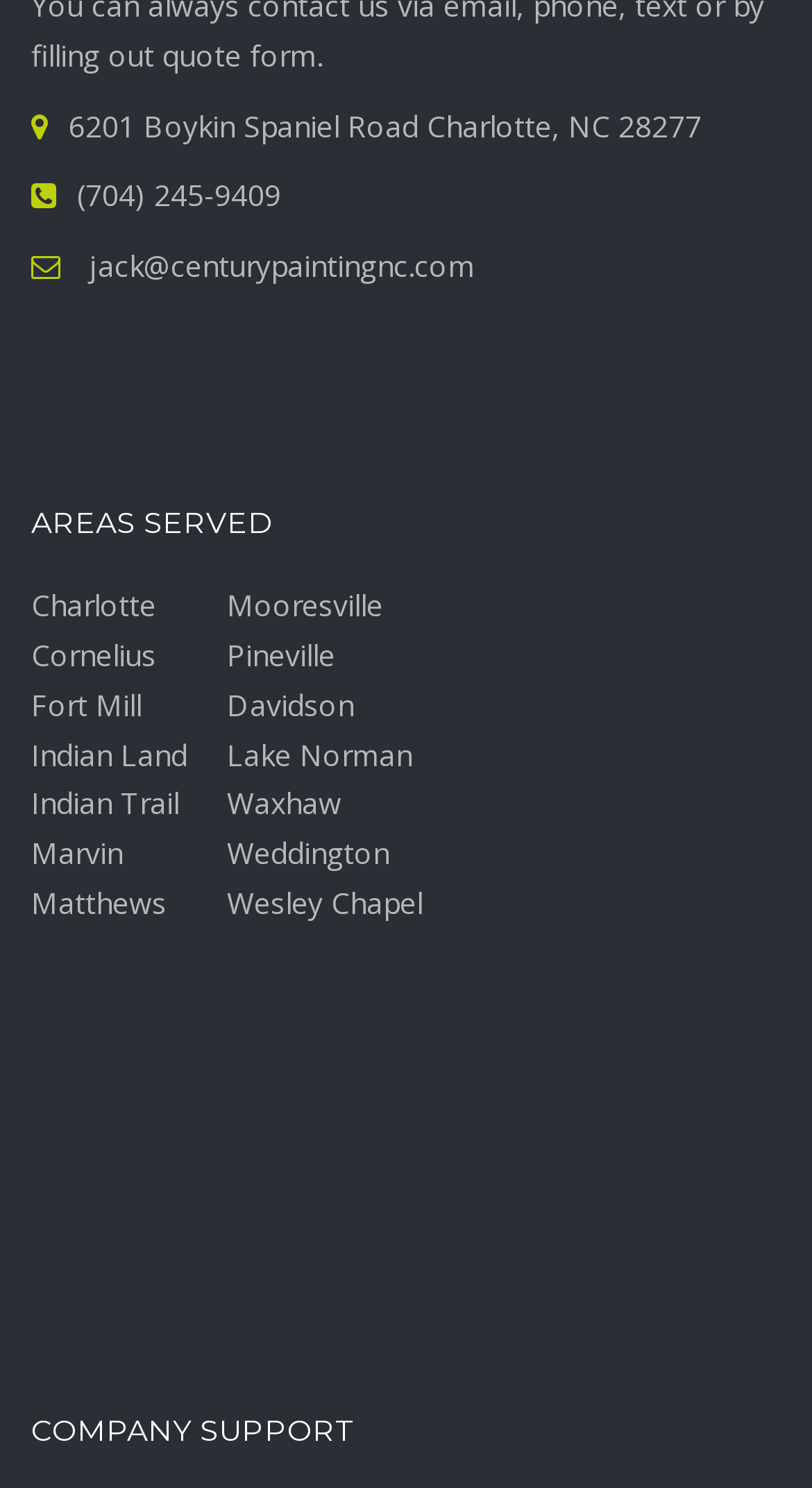What is the phone number of the company?
Can you provide a detailed and comprehensive answer to the question?

I found the phone number by looking at the static text element next to the address, which contains the phone number '(704) 245-9409'.